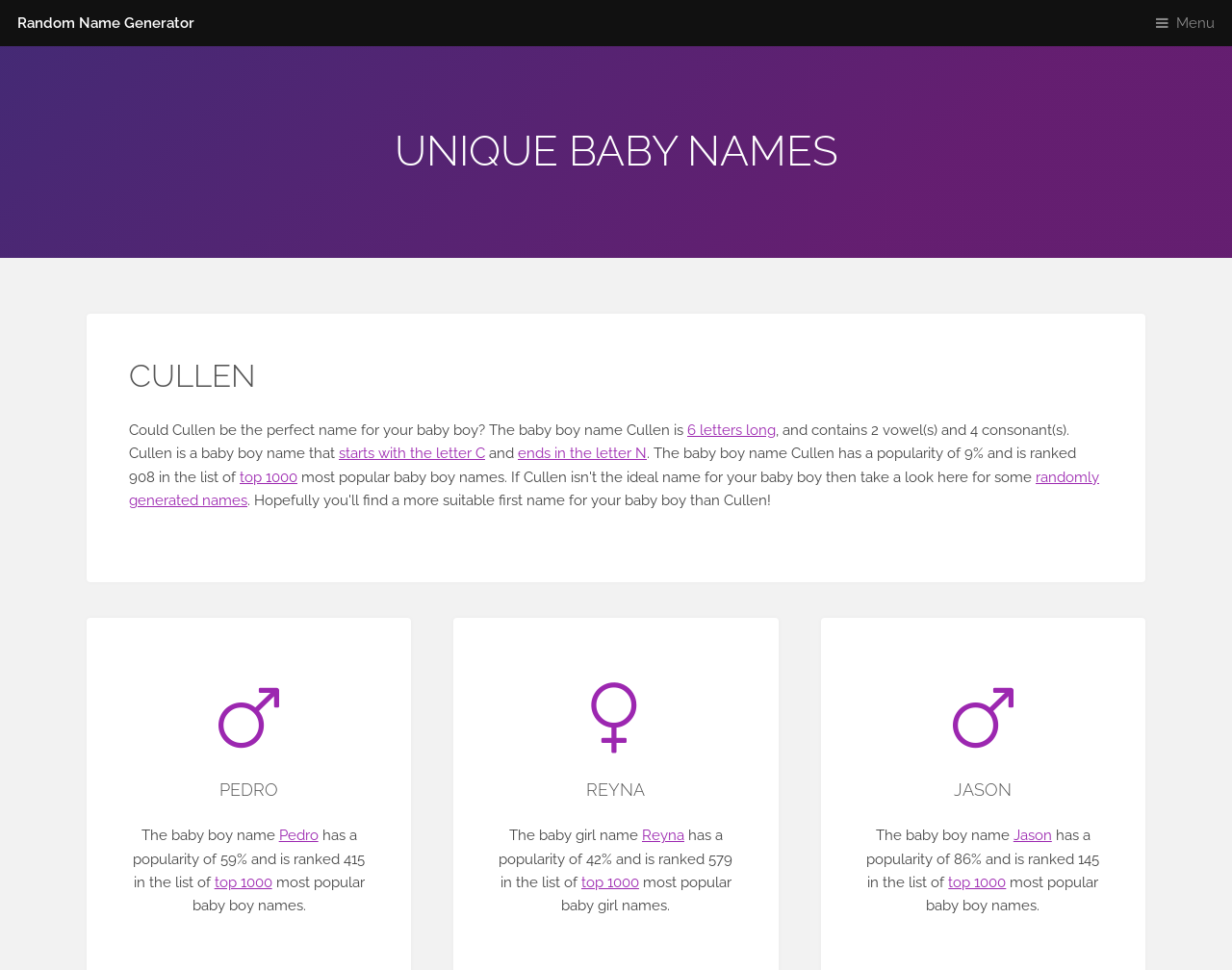Please find the bounding box coordinates of the element that must be clicked to perform the given instruction: "read latest news". The coordinates should be four float numbers from 0 to 1, i.e., [left, top, right, bottom].

None